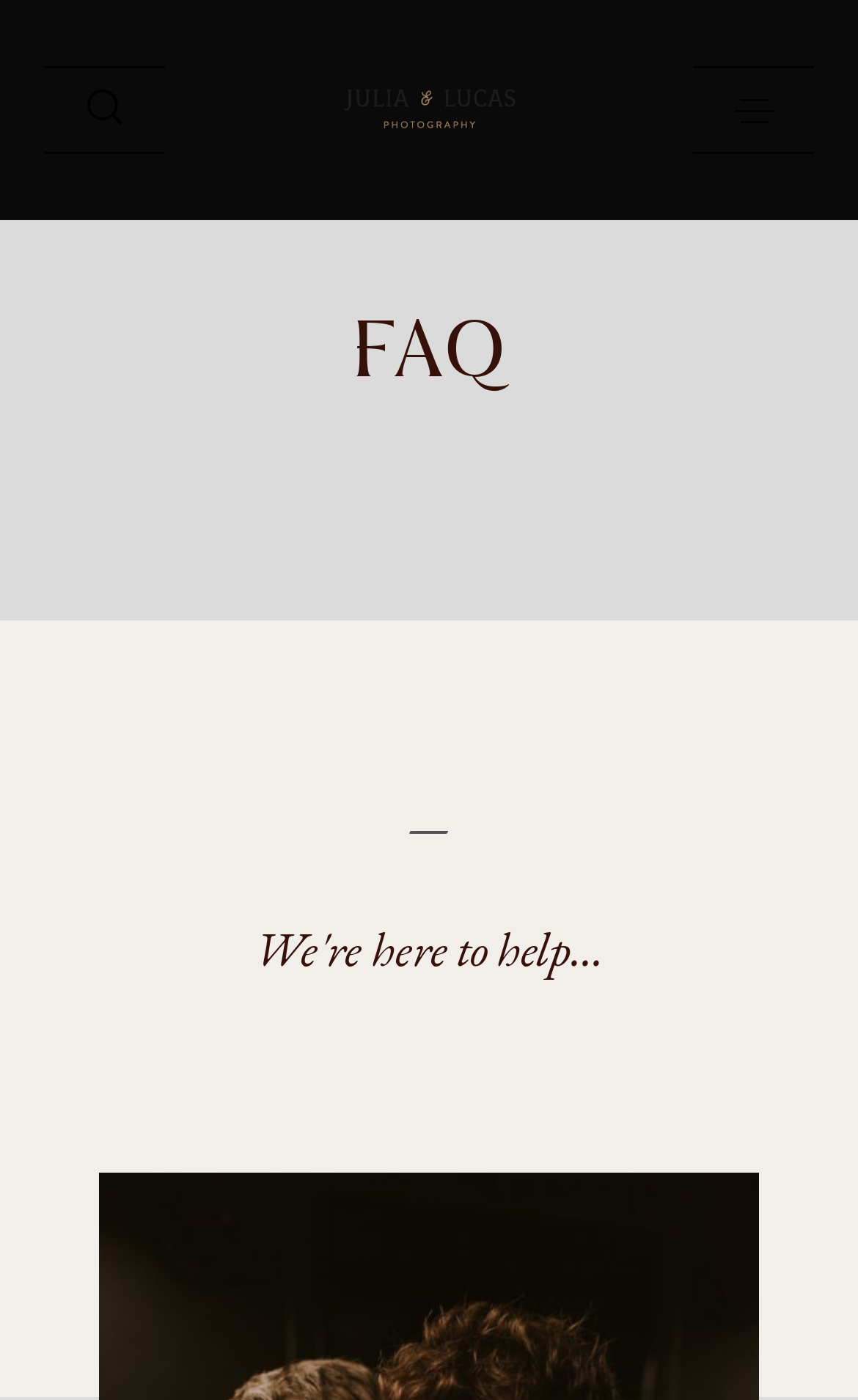Extract the bounding box of the UI element described as: "Contact Us".

[0.237, 0.196, 0.486, 0.209]